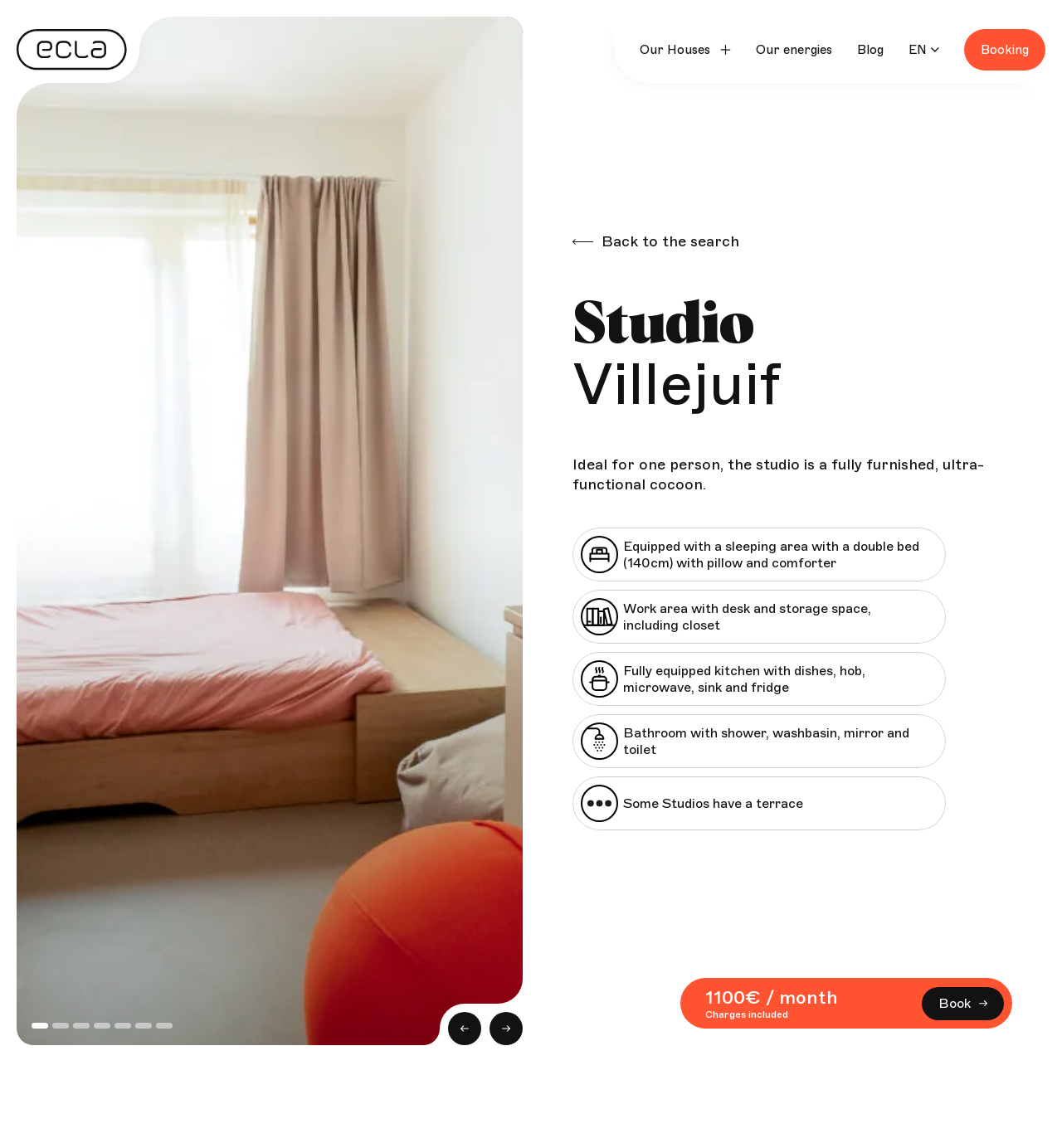What is the size of the double bed in the studio?
Refer to the screenshot and deliver a thorough answer to the question presented.

I found the answer by looking at the static text on the webpage, specifically the one that says 'sleeping area with a double bed (140cm)'. This indicates that the size of the double bed in the studio is 140cm.